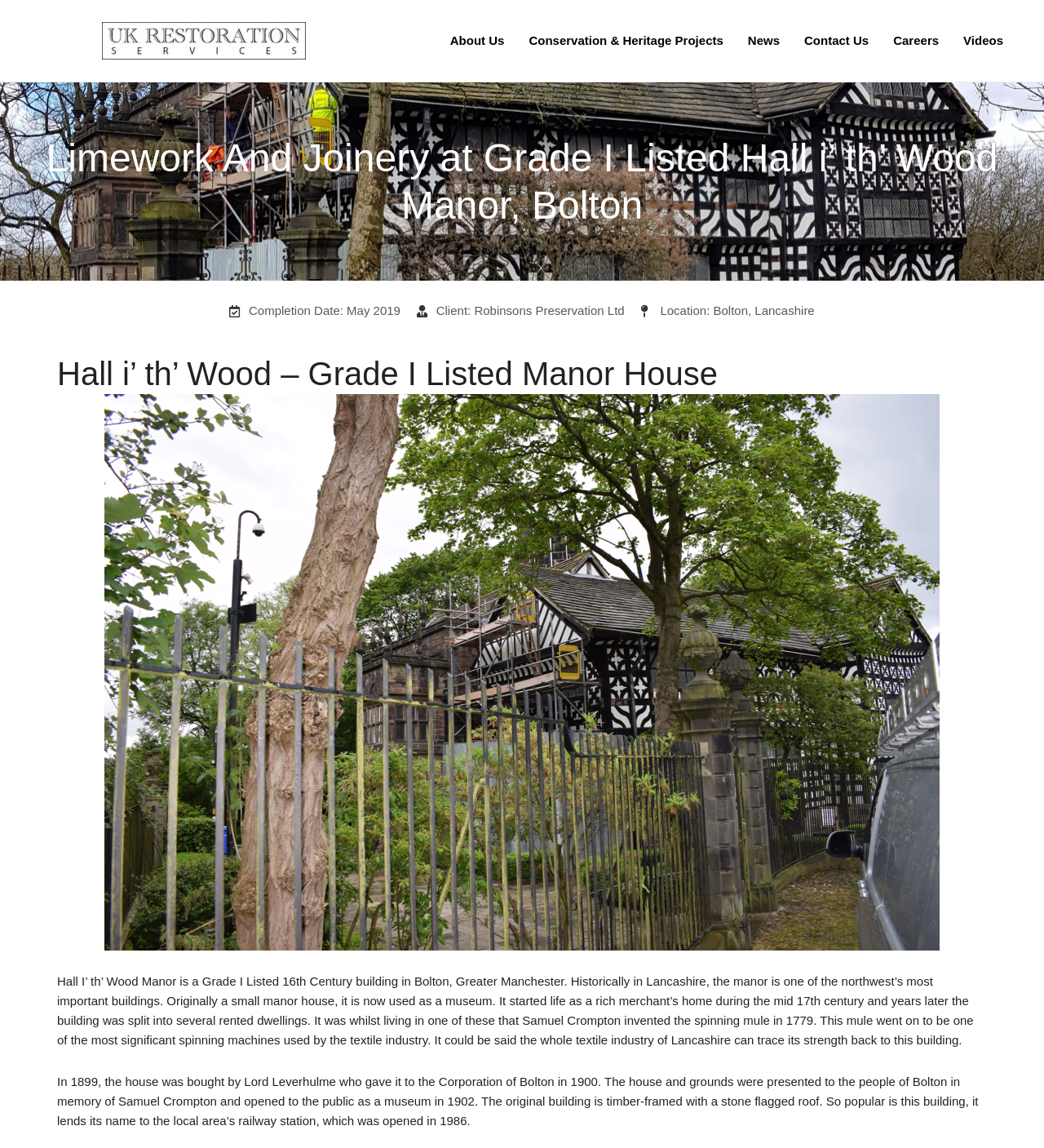Please locate the clickable area by providing the bounding box coordinates to follow this instruction: "Read more about Hall i’ th’ Wood – Grade I Listed Manor House".

[0.055, 0.308, 0.945, 0.343]